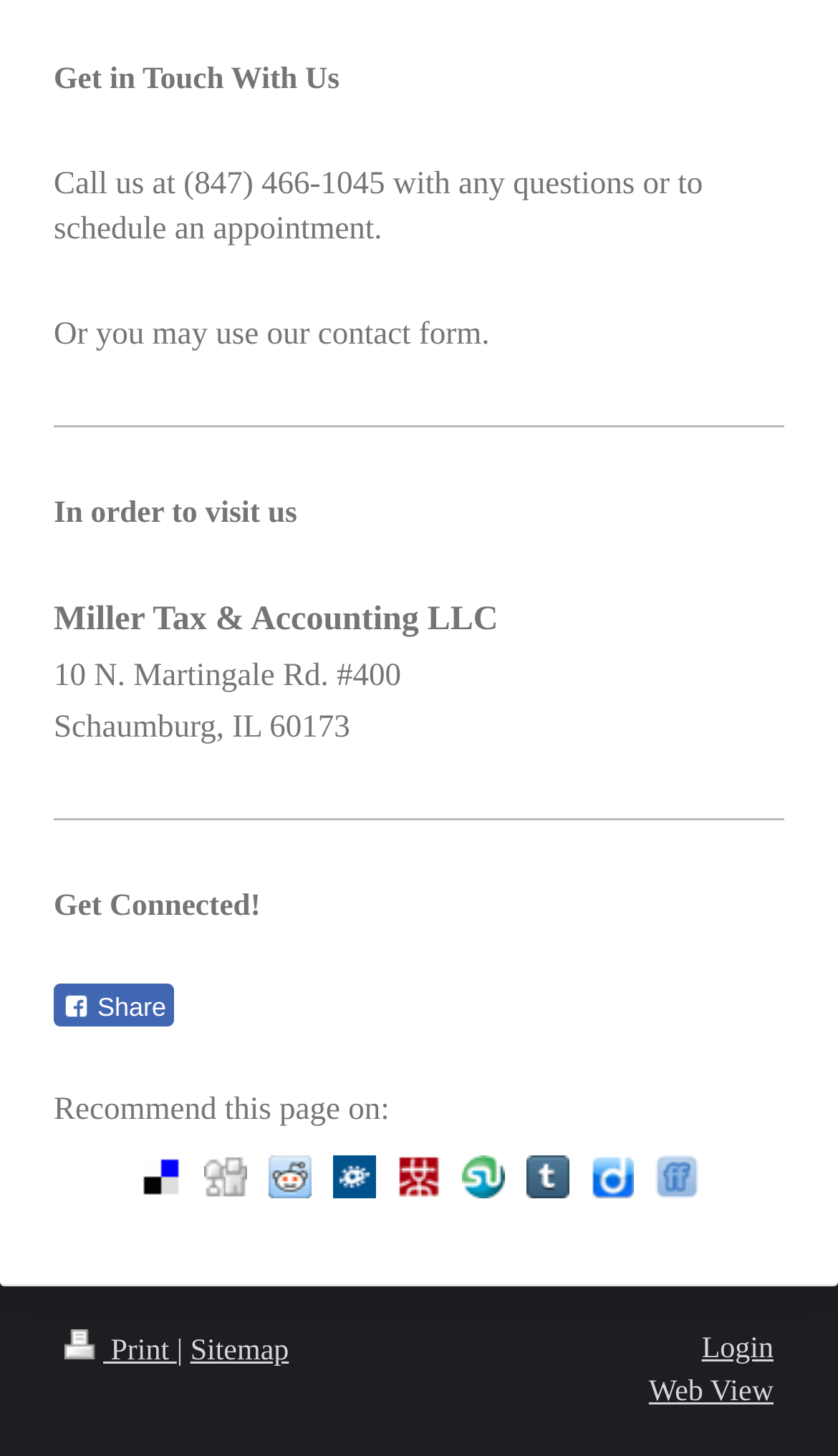Please identify the bounding box coordinates of the area I need to click to accomplish the following instruction: "Fill out the contact form".

[0.064, 0.219, 0.584, 0.243]